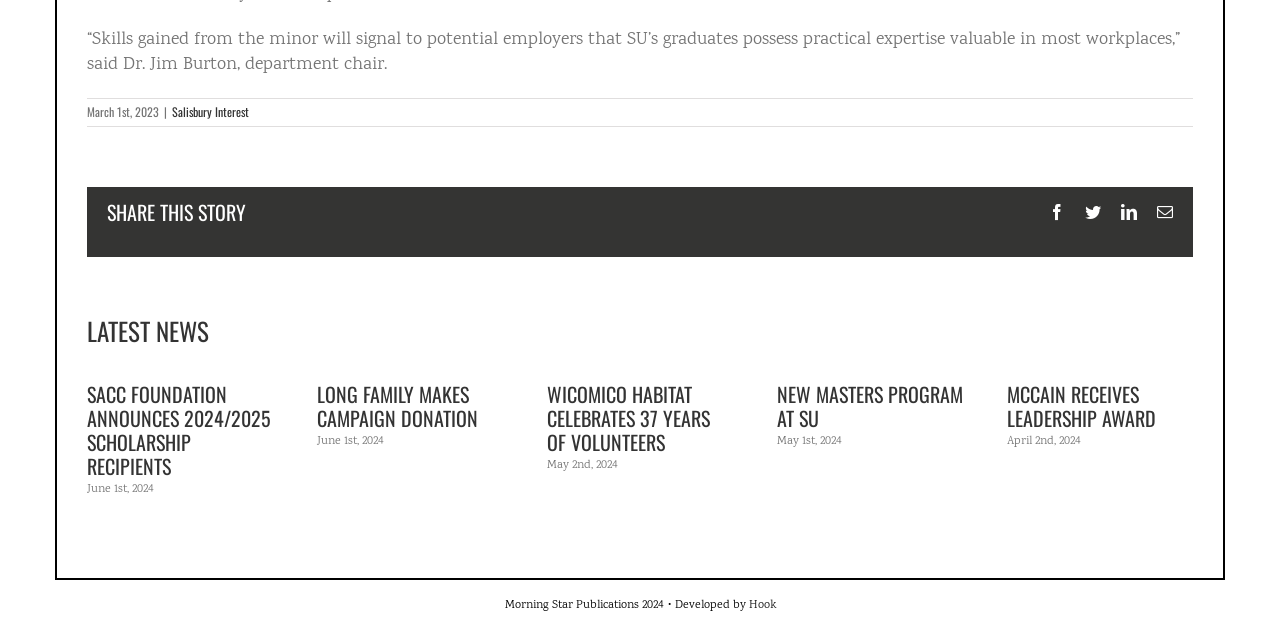Please determine the bounding box coordinates, formatted as (top-left x, top-left y, bottom-right x, bottom-right y), with all values as floating point numbers between 0 and 1. Identify the bounding box of the region described as: New masters program at SU

[0.607, 0.592, 0.752, 0.677]